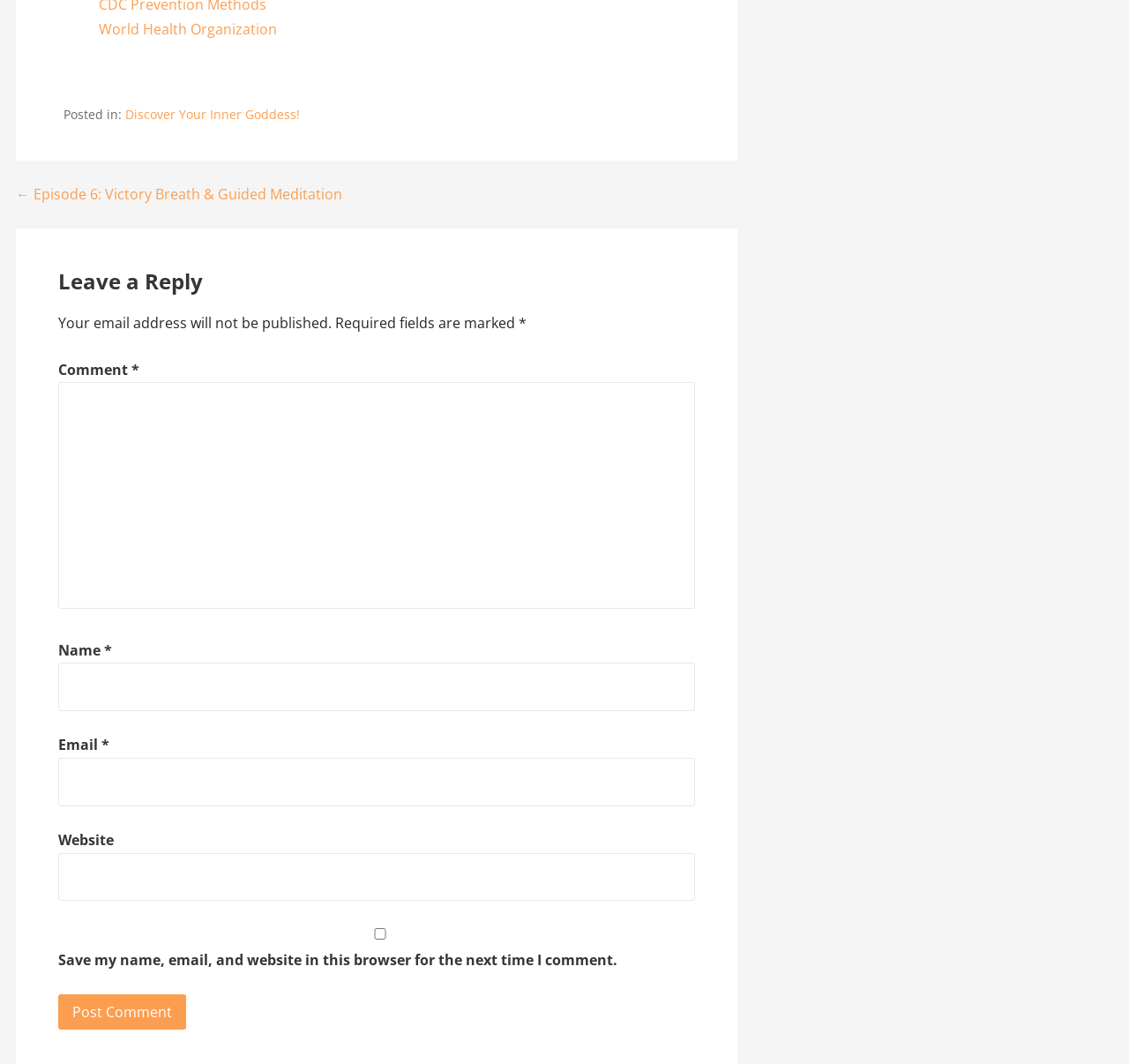Please identify the bounding box coordinates for the region that you need to click to follow this instruction: "Post a comment".

[0.051, 0.935, 0.165, 0.968]